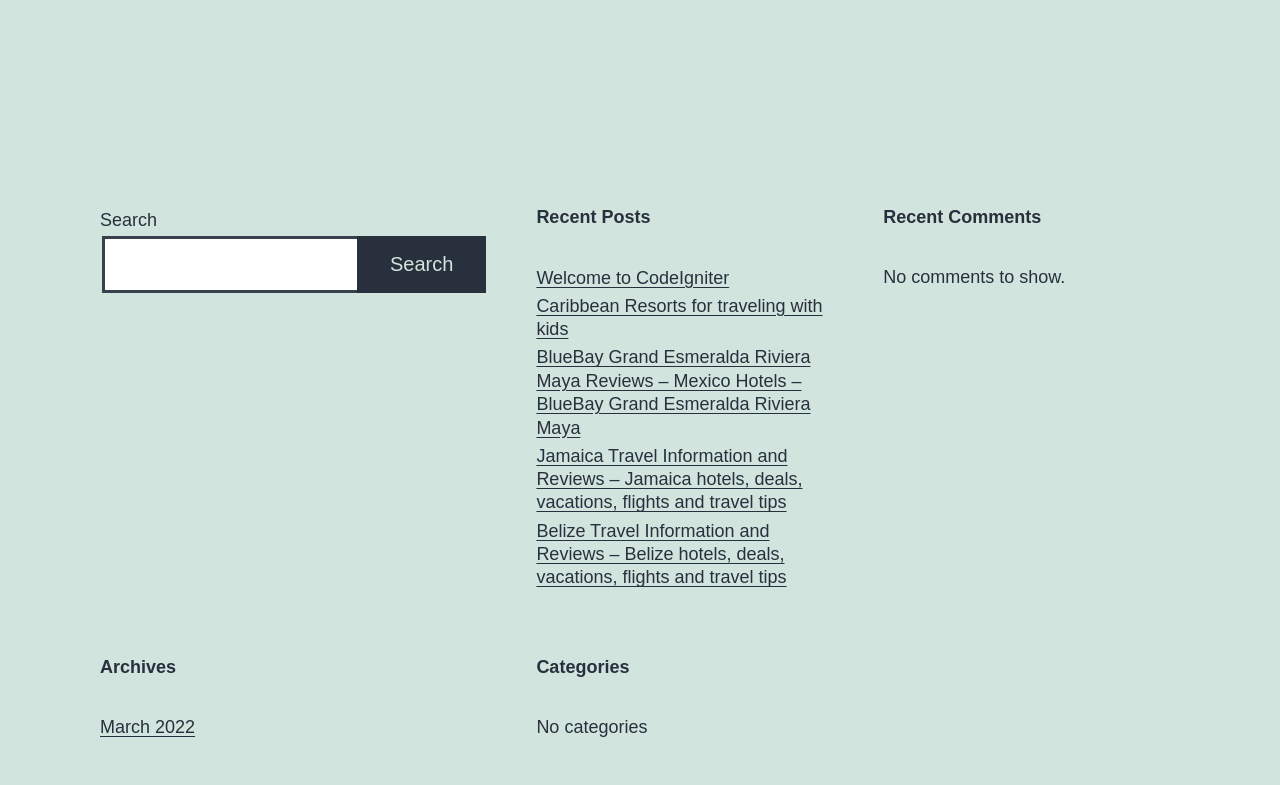Please identify the bounding box coordinates of the clickable area that will allow you to execute the instruction: "View the archives for March 2022".

[0.078, 0.913, 0.152, 0.939]